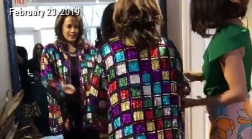What is the mood of the occasion? Analyze the screenshot and reply with just one word or a short phrase.

Celebratory